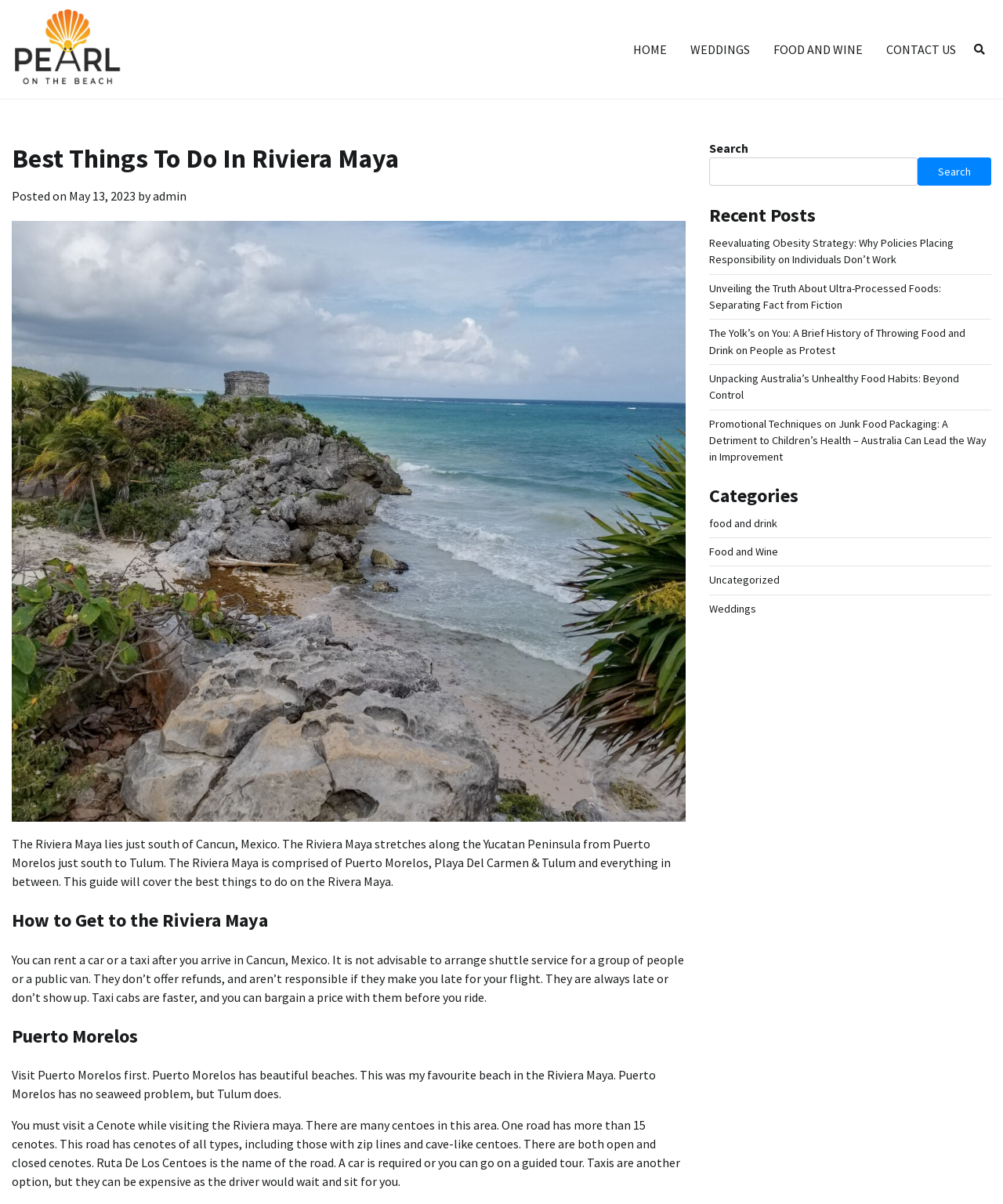Determine the bounding box coordinates of the clickable region to execute the instruction: "Click on the 'HOME' link". The coordinates should be four float numbers between 0 and 1, denoted as [left, top, right, bottom].

[0.62, 0.025, 0.677, 0.057]